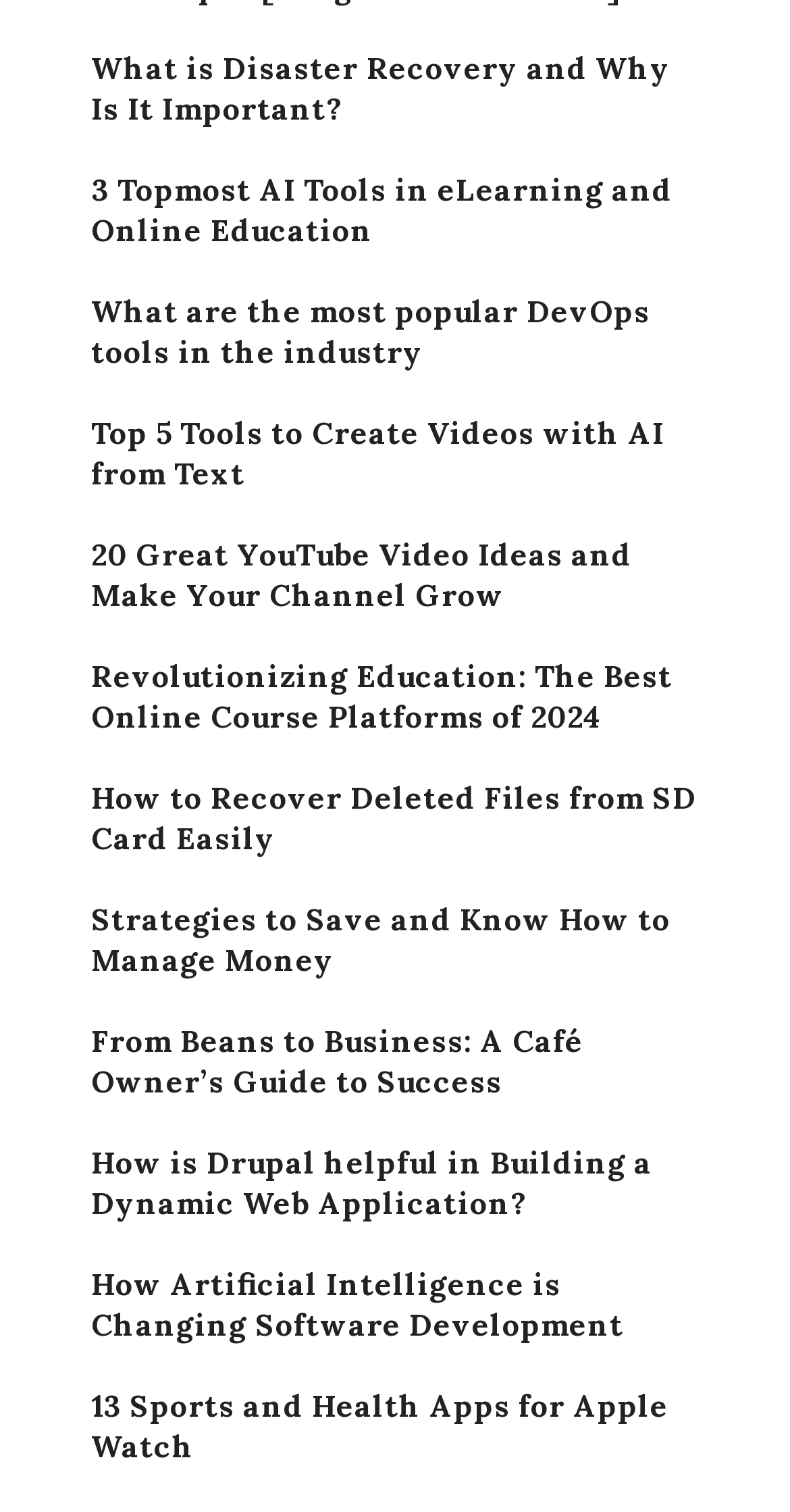Please determine the bounding box coordinates of the element's region to click in order to carry out the following instruction: "Learn about Top 5 Tools to Create Videos with AI from Text". The coordinates should be four float numbers between 0 and 1, i.e., [left, top, right, bottom].

[0.115, 0.274, 0.885, 0.328]